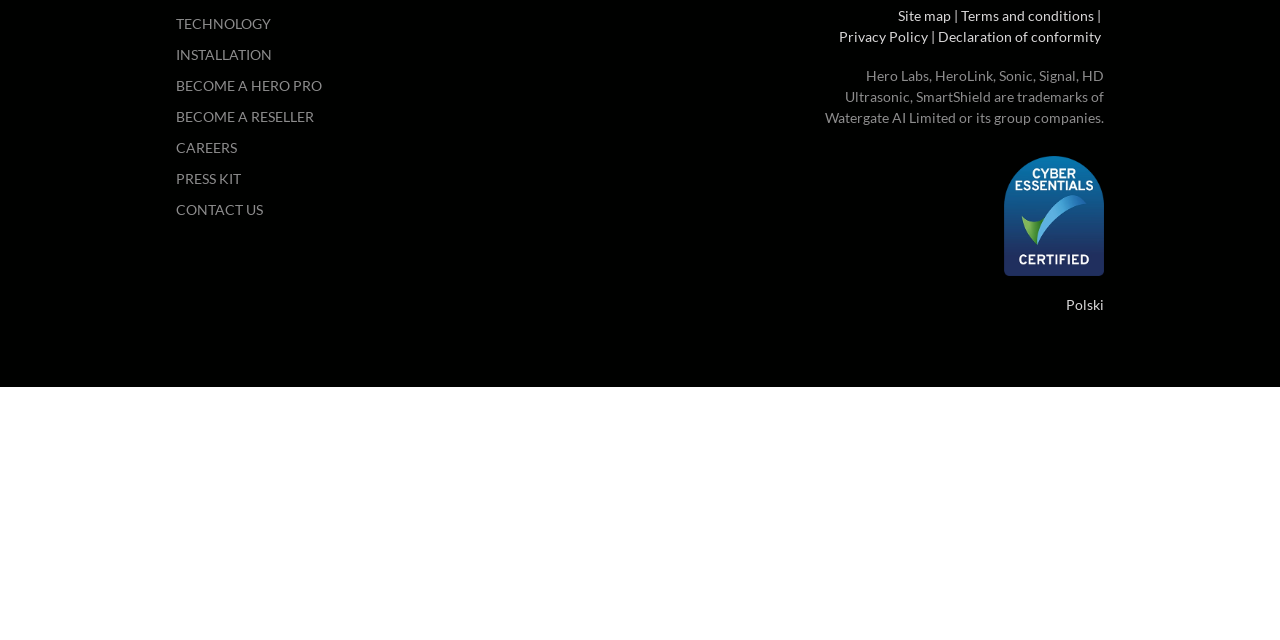Using the provided description Careers, find the bounding box coordinates for the UI element. Provide the coordinates in (top-left x, top-left y, bottom-right x, bottom-right y) format, ensuring all values are between 0 and 1.

[0.138, 0.218, 0.185, 0.244]